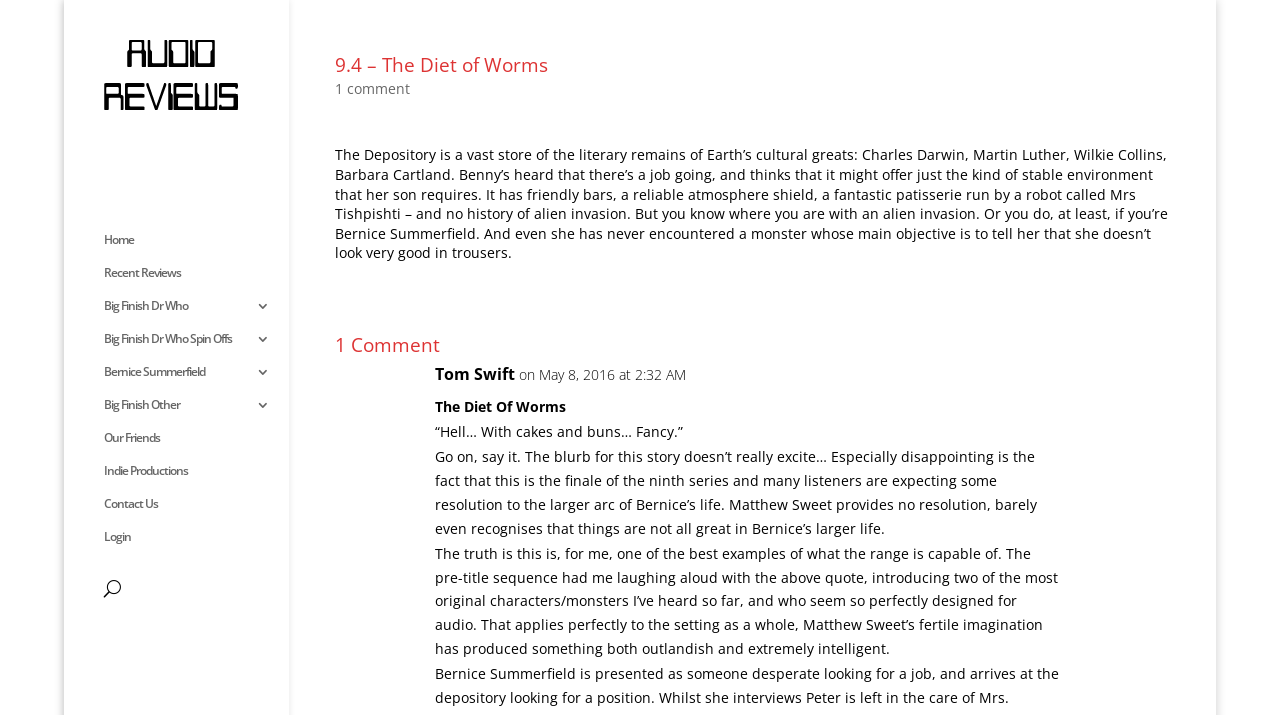Determine the bounding box coordinates for the area you should click to complete the following instruction: "Click on the 'Login' link".

[0.081, 0.741, 0.226, 0.787]